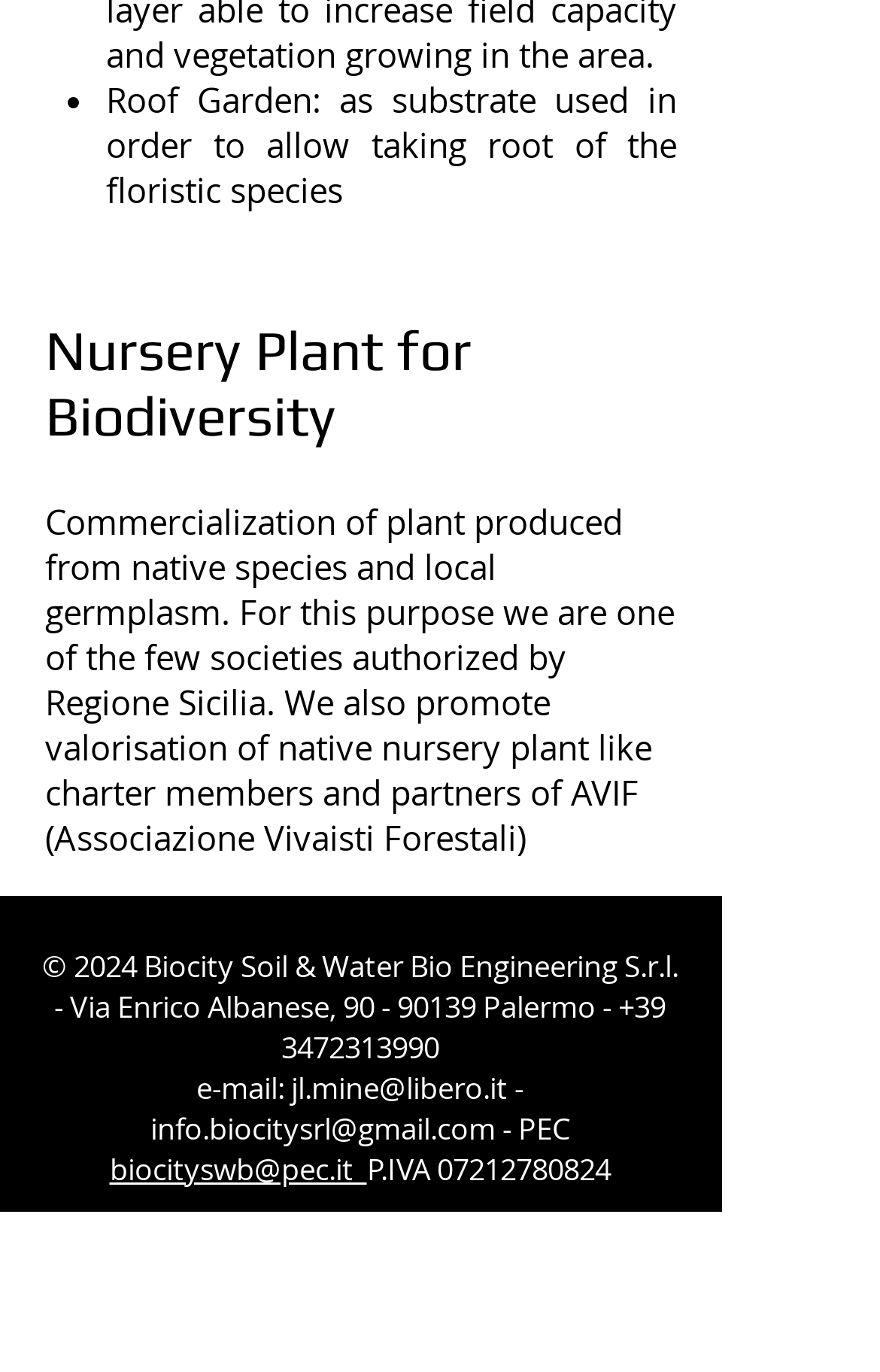Using the image as a reference, answer the following question in as much detail as possible:
What is the company's VAT number?

The company's VAT number is 07212780824, which is mentioned in the footer section of the webpage, along with other contact information.